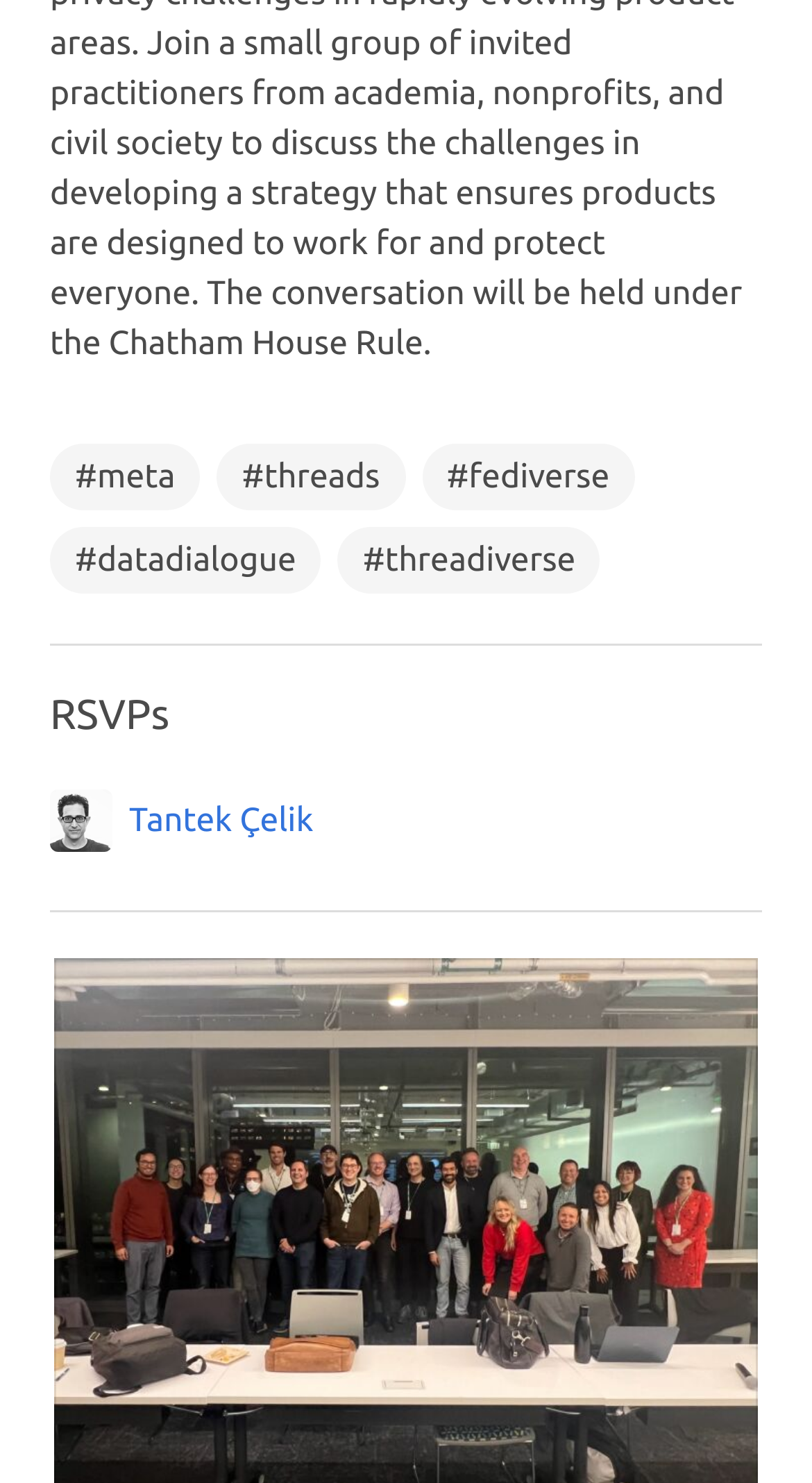Please provide a brief answer to the question using only one word or phrase: 
What is the text above the image?

RSVPs